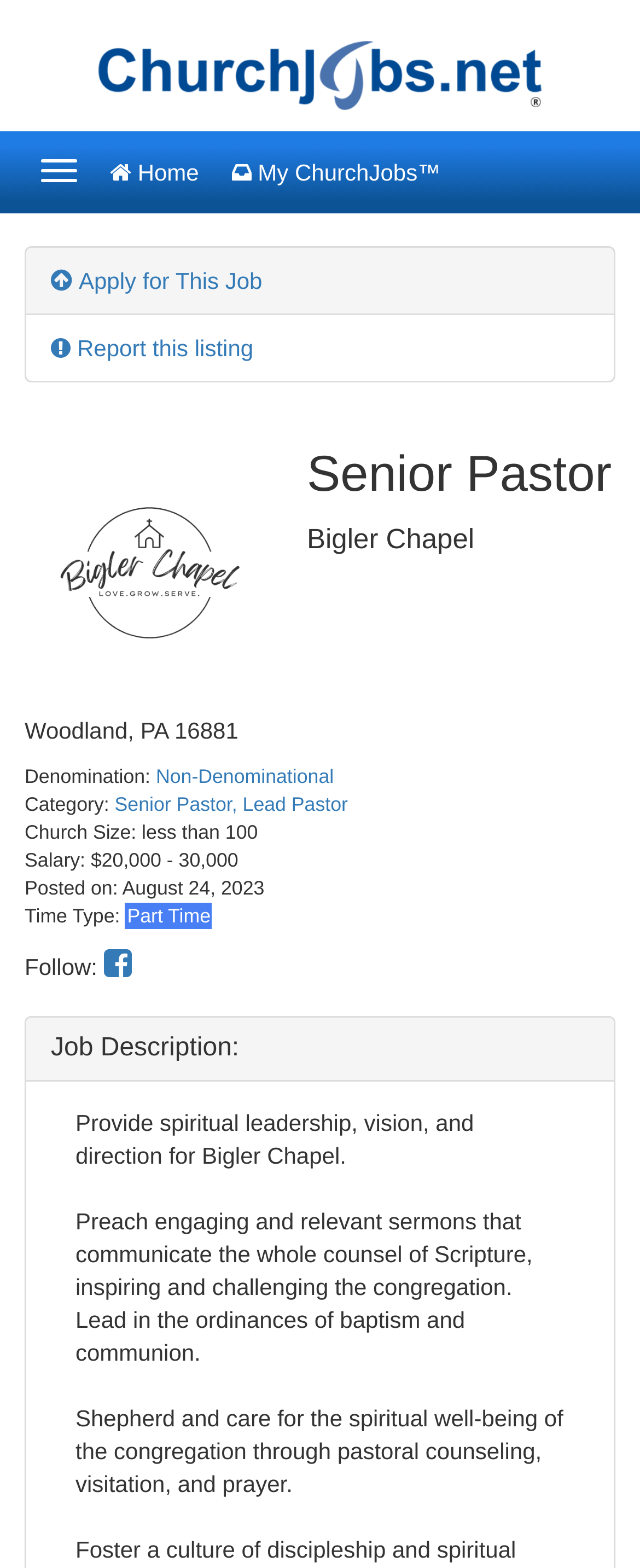Please determine the bounding box coordinates of the clickable area required to carry out the following instruction: "Follow the church". The coordinates must be four float numbers between 0 and 1, represented as [left, top, right, bottom].

[0.162, 0.608, 0.206, 0.625]